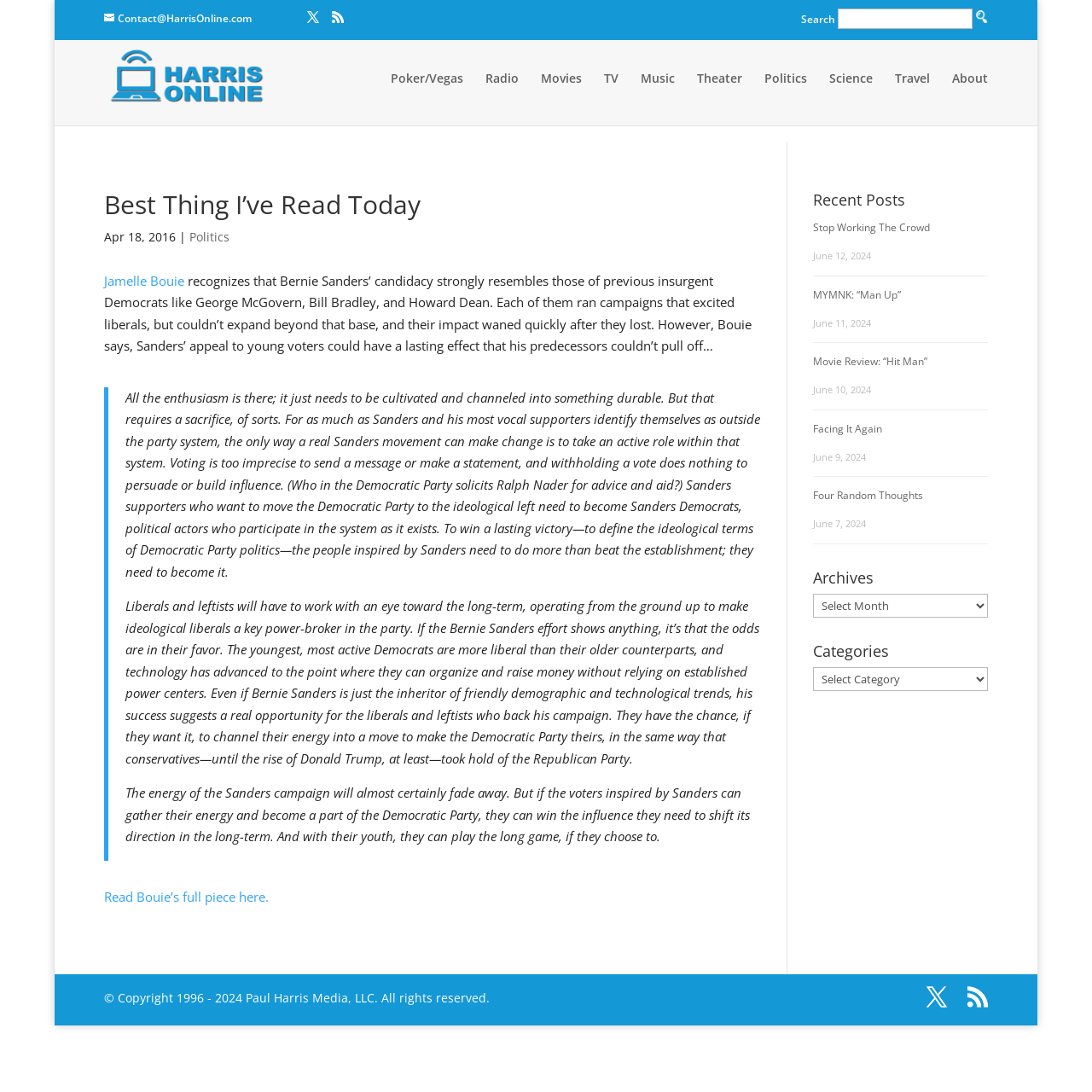Identify and provide the bounding box coordinates of the UI element described: "name="s" placeholder="Search …" title="Search for:"". The coordinates should be formatted as [left, top, right, bottom], with each number being a float between 0 and 1.

[0.153, 0.036, 0.882, 0.038]